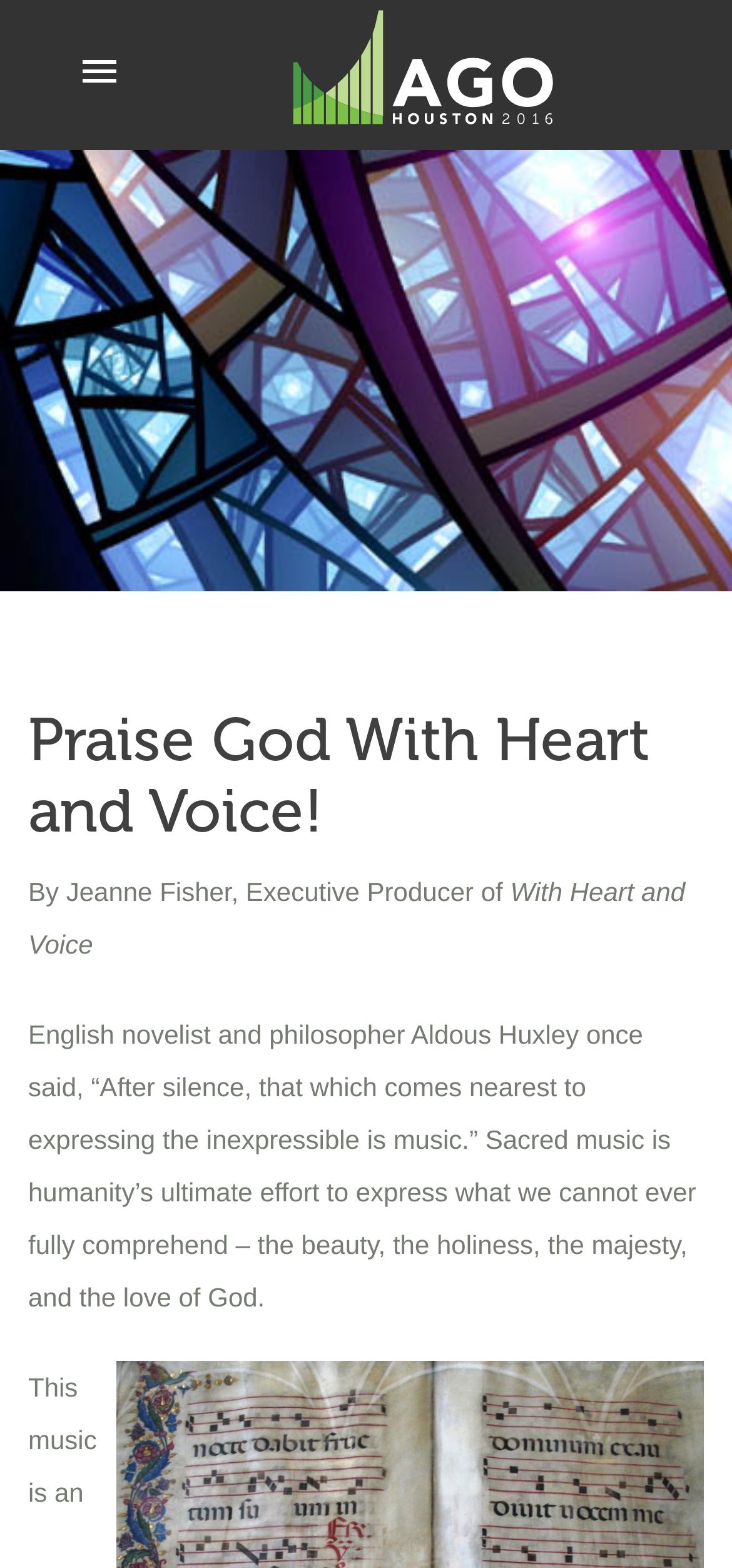Find the bounding box of the element with the following description: "Home". The coordinates must be four float numbers between 0 and 1, formatted as [left, top, right, bottom].

[0.0, 0.0, 0.513, 0.049]